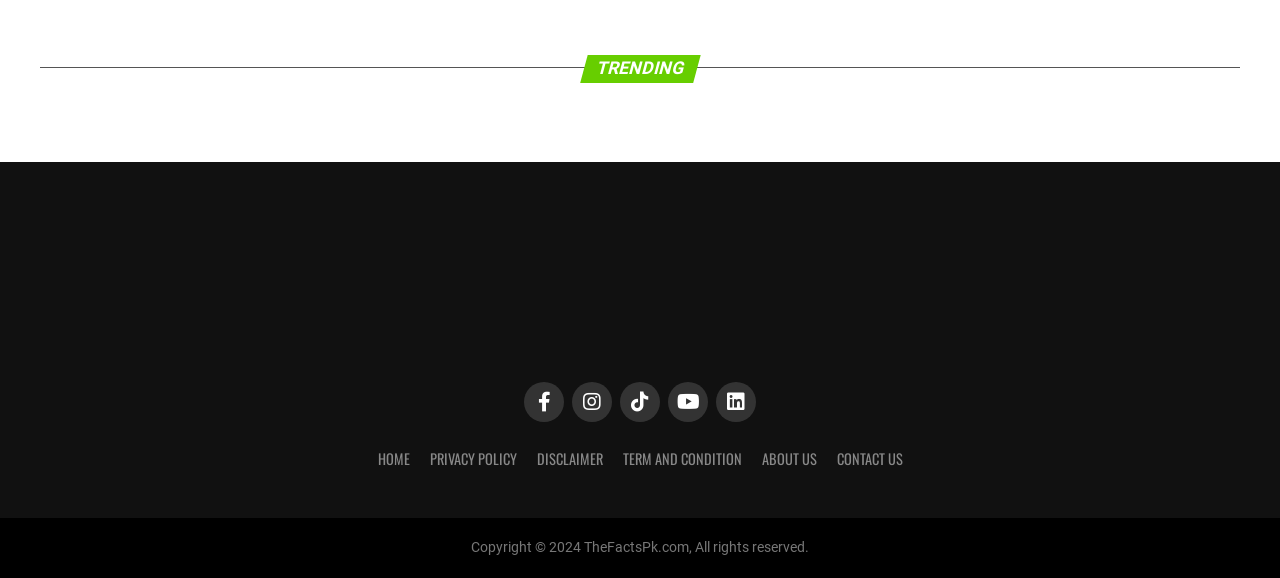Identify the bounding box coordinates of the clickable region required to complete the instruction: "Read about 'Real-World Impact'". The coordinates should be given as four float numbers within the range of 0 and 1, i.e., [left, top, right, bottom].

[0.063, 0.263, 0.64, 0.333]